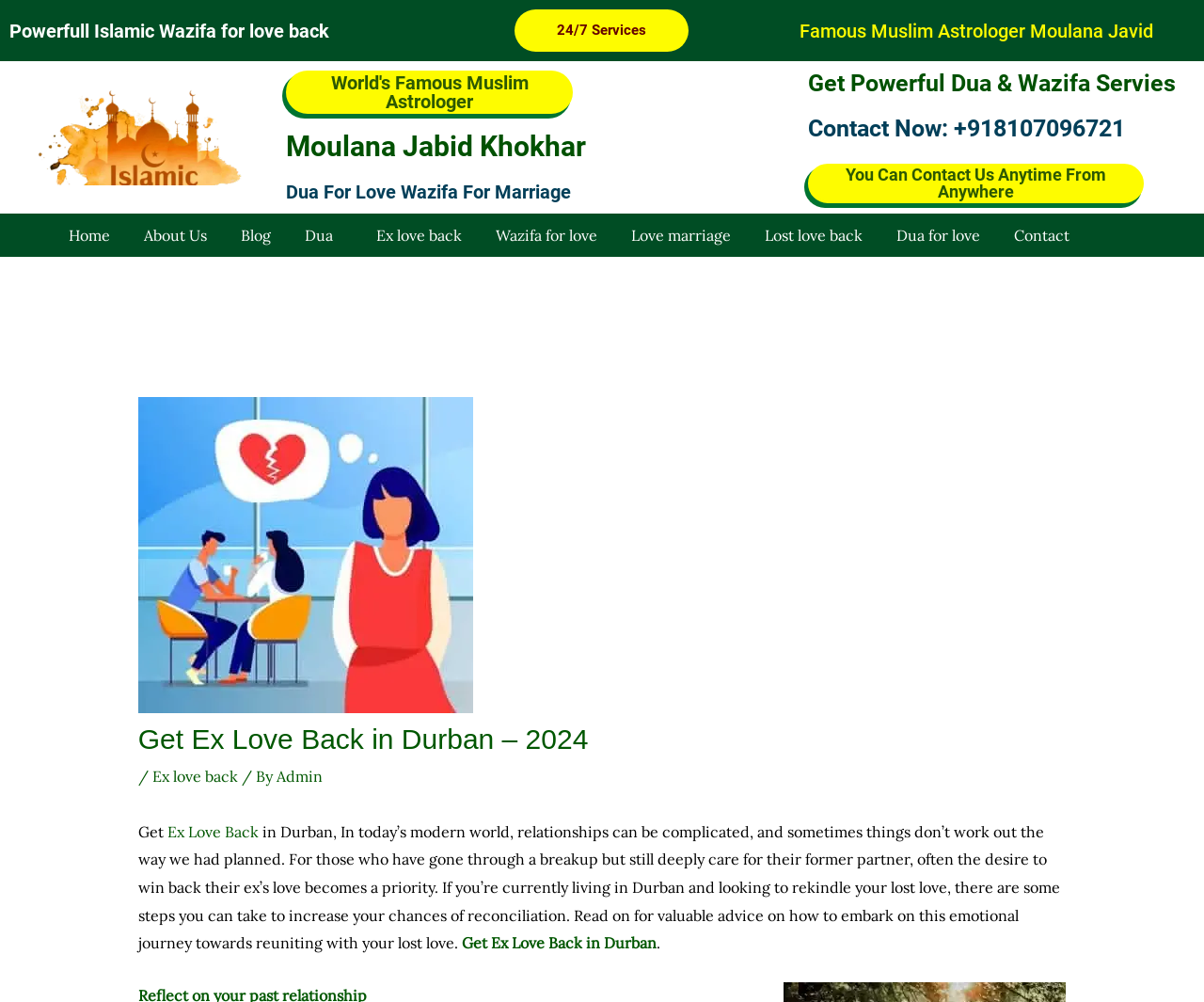What is the topic of the webpage?
Examine the image and provide an in-depth answer to the question.

I found the answer by looking at the various elements on the webpage, including the StaticText element with the text 'Get Ex Love Back in Durban' and the link element with the text 'Ex love back', which suggest that the topic of the webpage is related to getting an ex-lover back.